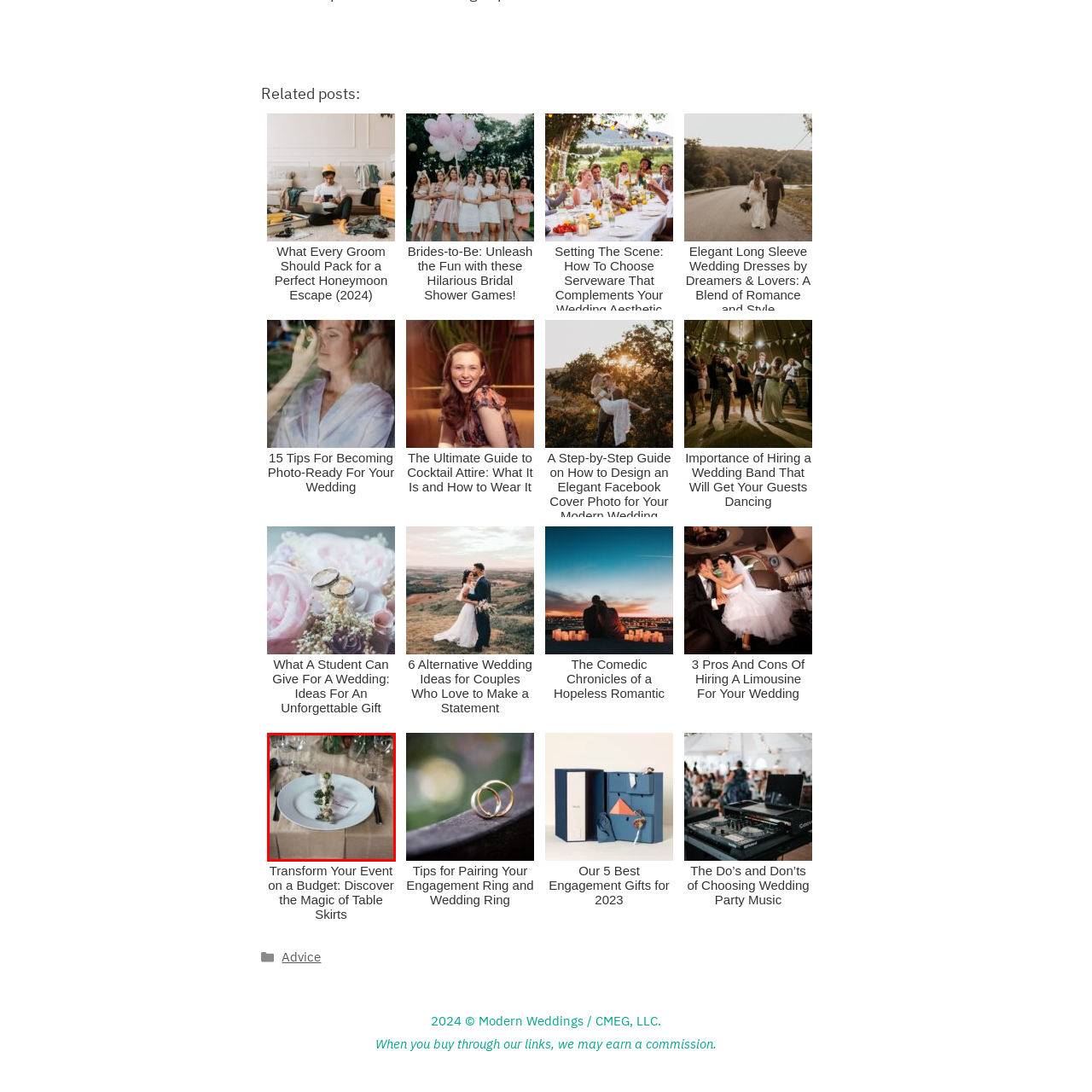Examine the portion within the green circle, What is subtly placed underneath the floral decoration? 
Reply succinctly with a single word or phrase.

Name card or menu card